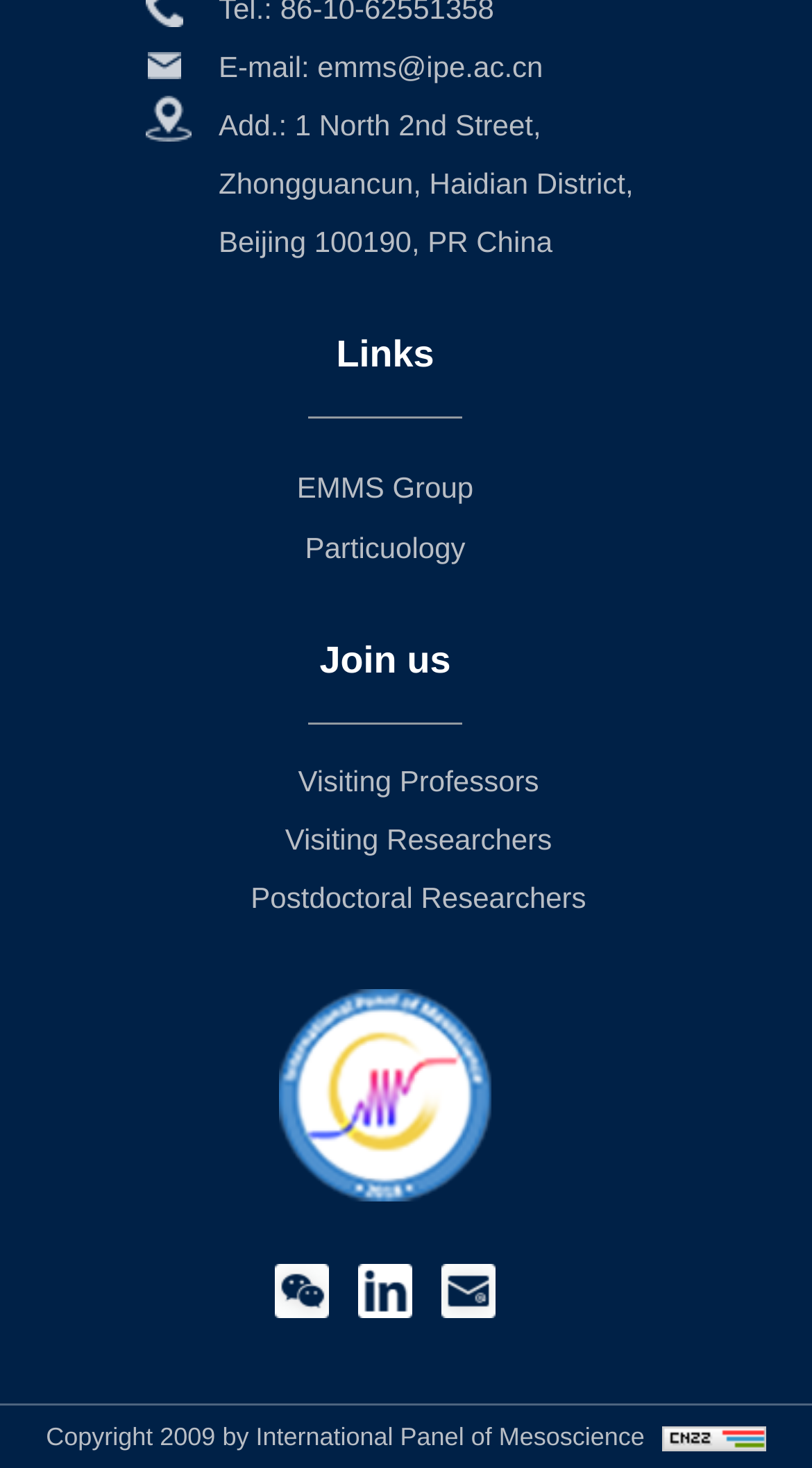Find the UI element described as: "title="分享到微信"" and predict its bounding box coordinates. Ensure the coordinates are four float numbers between 0 and 1, [left, top, right, bottom].

[0.339, 0.861, 0.405, 0.906]